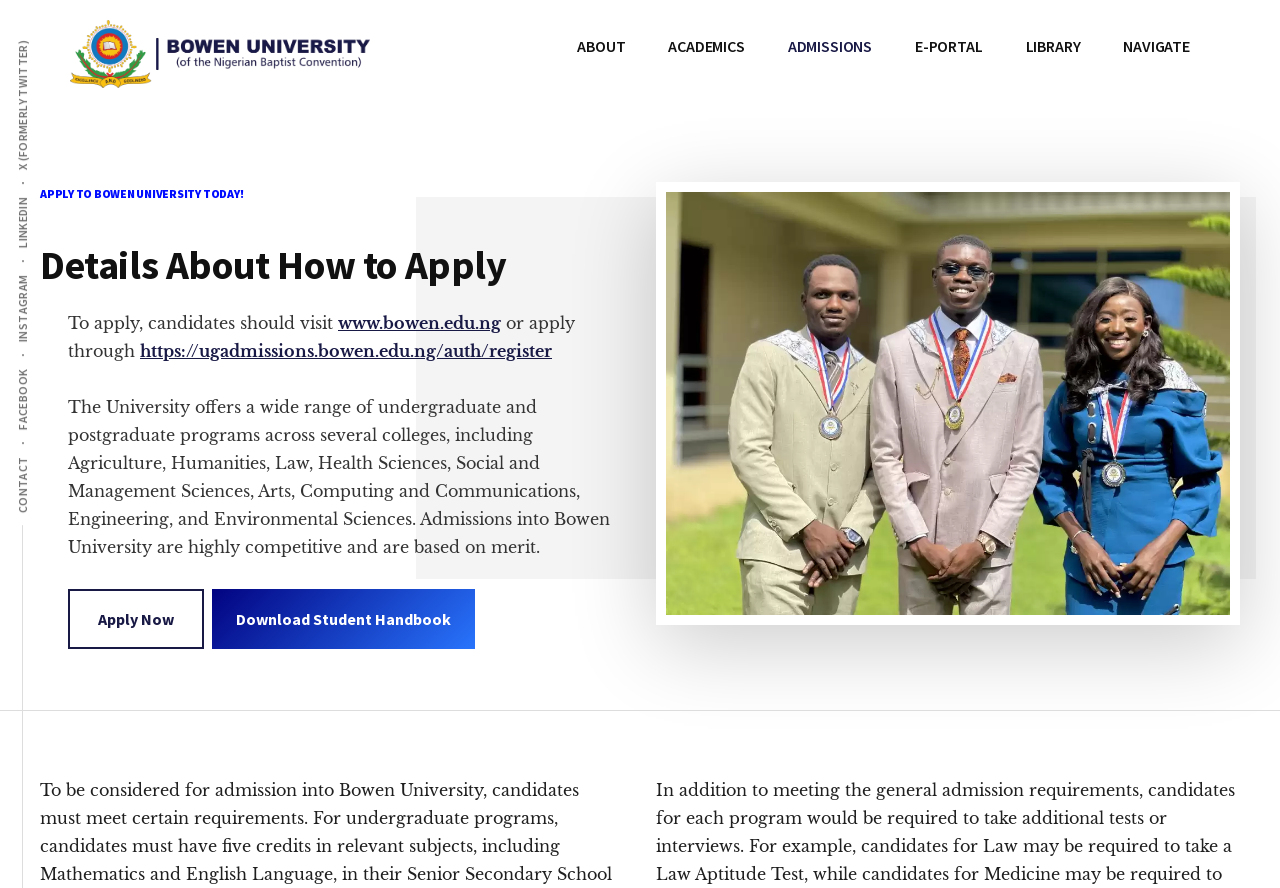Using the provided element description, identify the bounding box coordinates as (top-left x, top-left y, bottom-right x, bottom-right y). Ensure all values are between 0 and 1. Description: Apply Now

[0.053, 0.663, 0.159, 0.731]